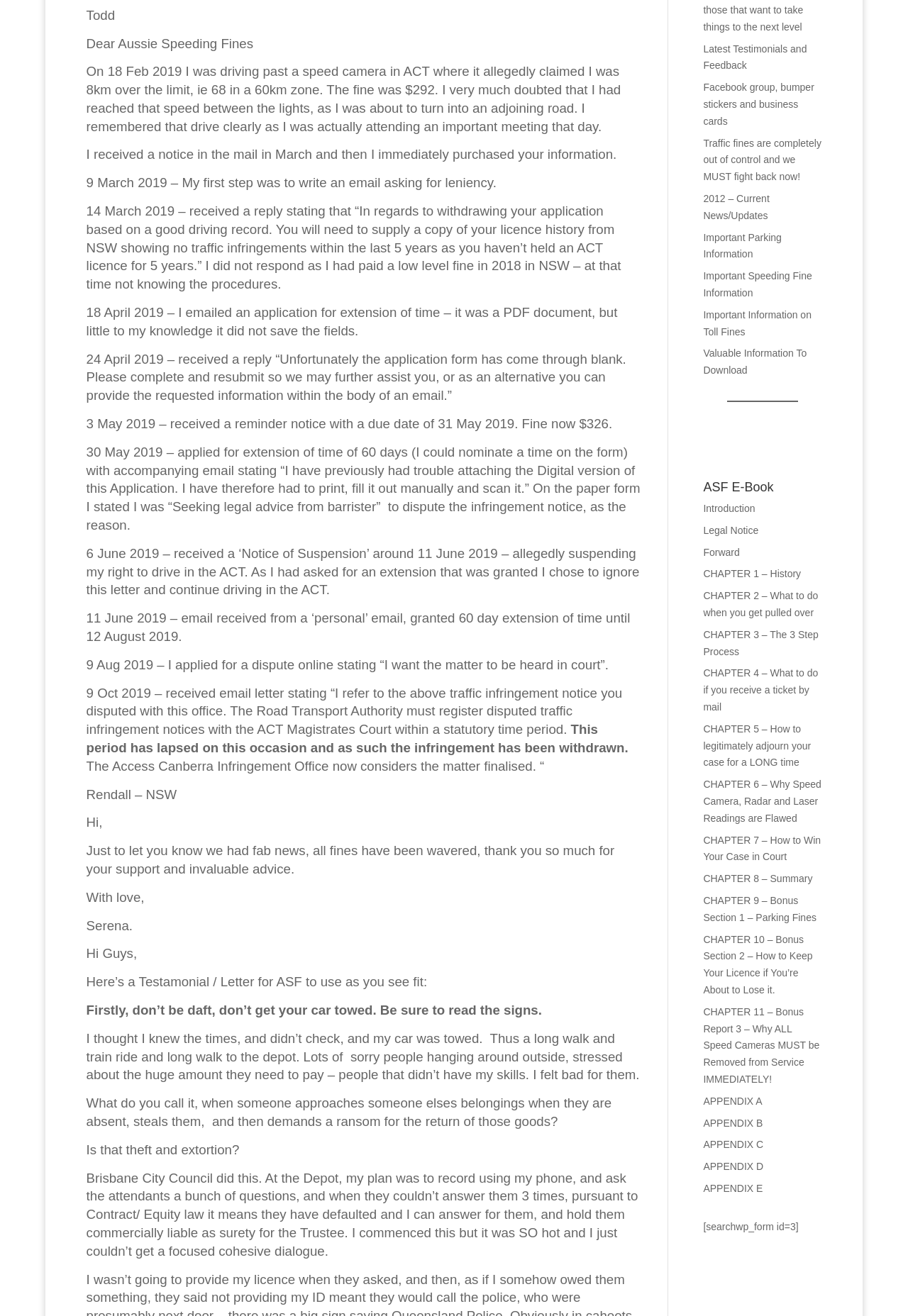Identify the bounding box coordinates for the UI element that matches this description: "Introduction".

[0.775, 0.382, 0.832, 0.391]